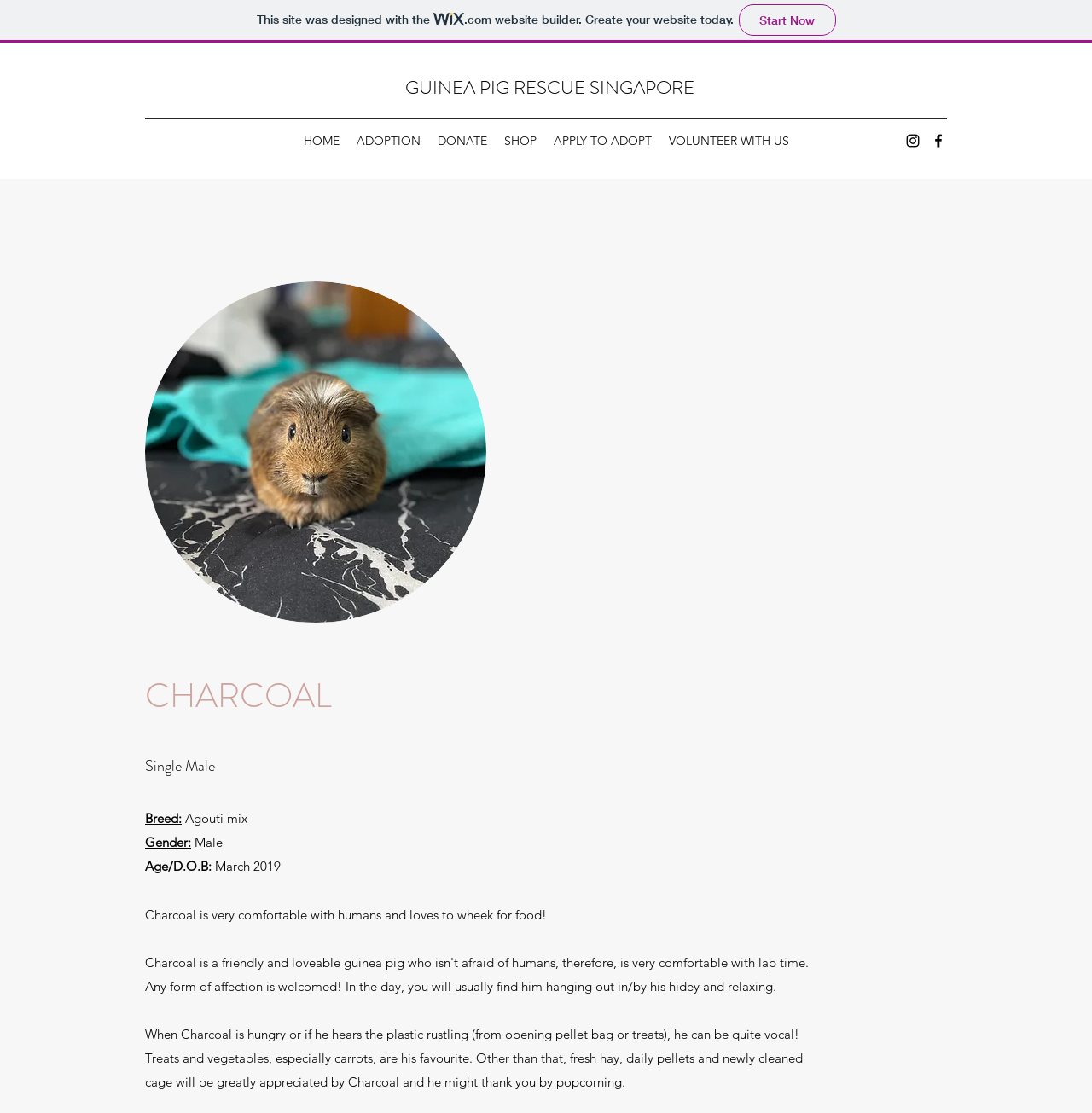What is Charcoal's personality like?
Please respond to the question with a detailed and informative answer.

The description of Charcoal mentions that 'he can be quite vocal! Treats and vegetables, especially carrots, are his favourite.' This suggests that Charcoal is a vocal guinea pig who loves food, especially treats and vegetables.